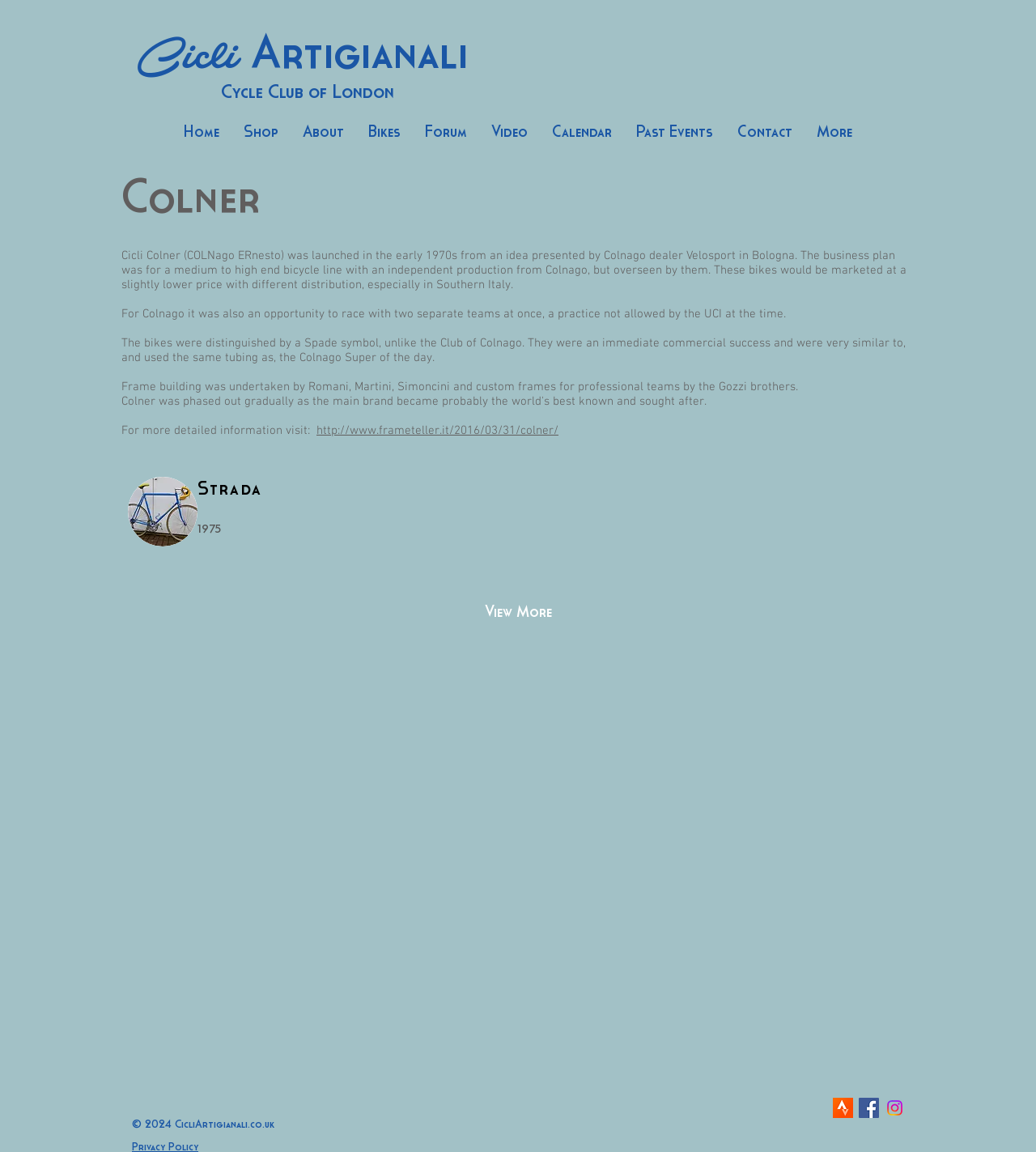Locate the bounding box for the described UI element: "Past Events". Ensure the coordinates are four float numbers between 0 and 1, formatted as [left, top, right, bottom].

[0.602, 0.104, 0.7, 0.126]